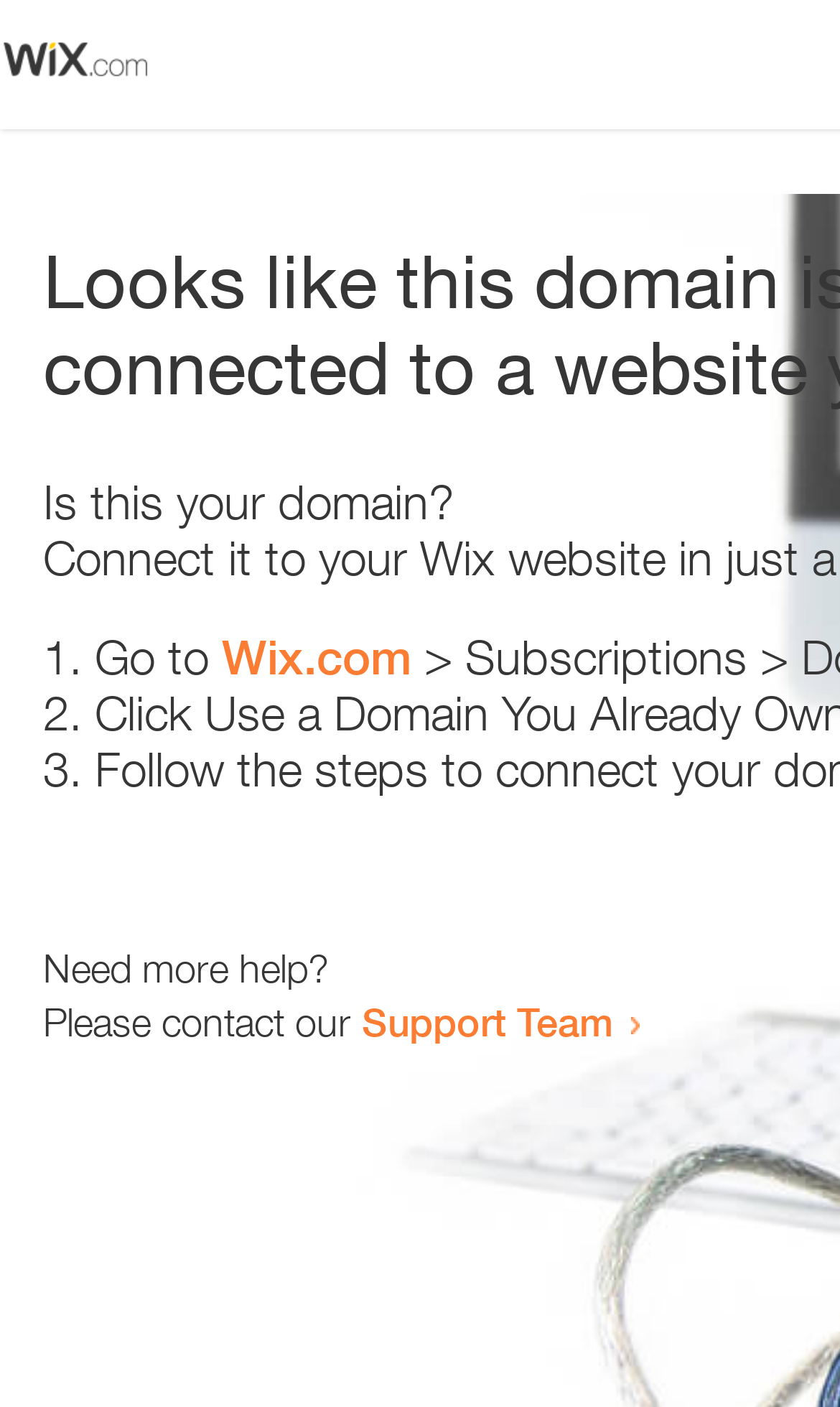Based on the element description Wix.com, identify the bounding box coordinates for the UI element. The coordinates should be in the format (top-left x, top-left y, bottom-right x, bottom-right y) and within the 0 to 1 range.

[0.264, 0.447, 0.49, 0.487]